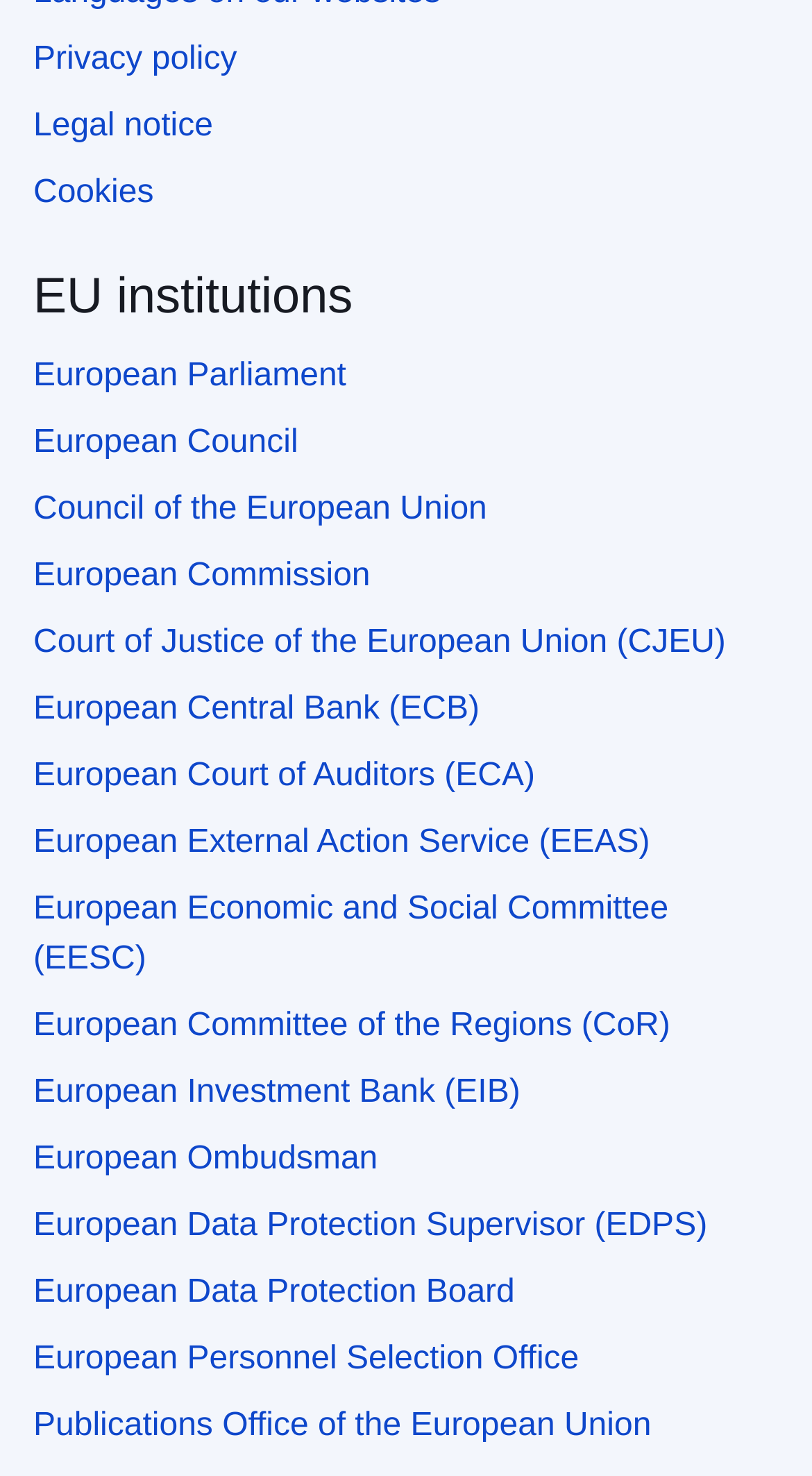Please determine the bounding box of the UI element that matches this description: European Parliament. The coordinates should be given as (top-left x, top-left y, bottom-right x, bottom-right y), with all values between 0 and 1.

[0.041, 0.243, 0.426, 0.267]